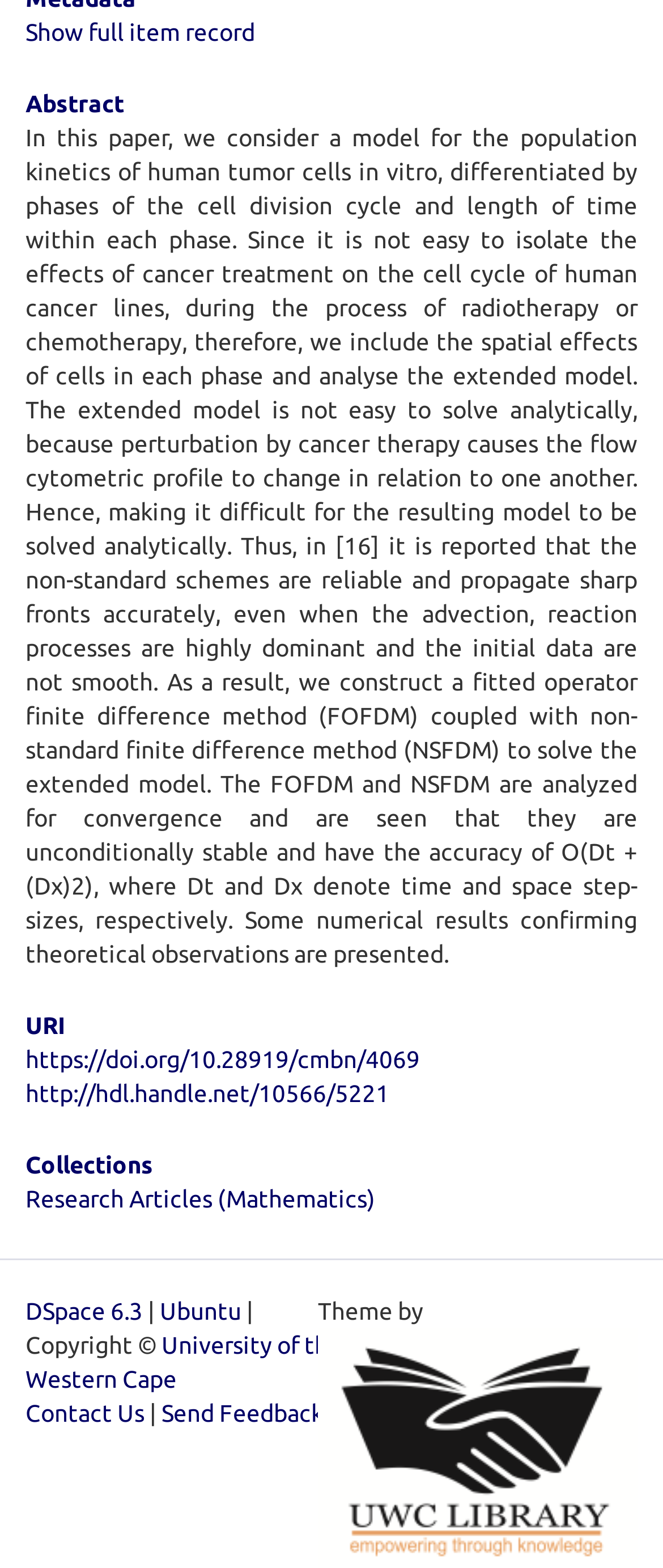Based on the element description Send Feedback, identify the bounding box coordinates for the UI element. The coordinates should be in the format (top-left x, top-left y, bottom-right x, bottom-right y) and within the 0 to 1 range.

[0.244, 0.893, 0.487, 0.91]